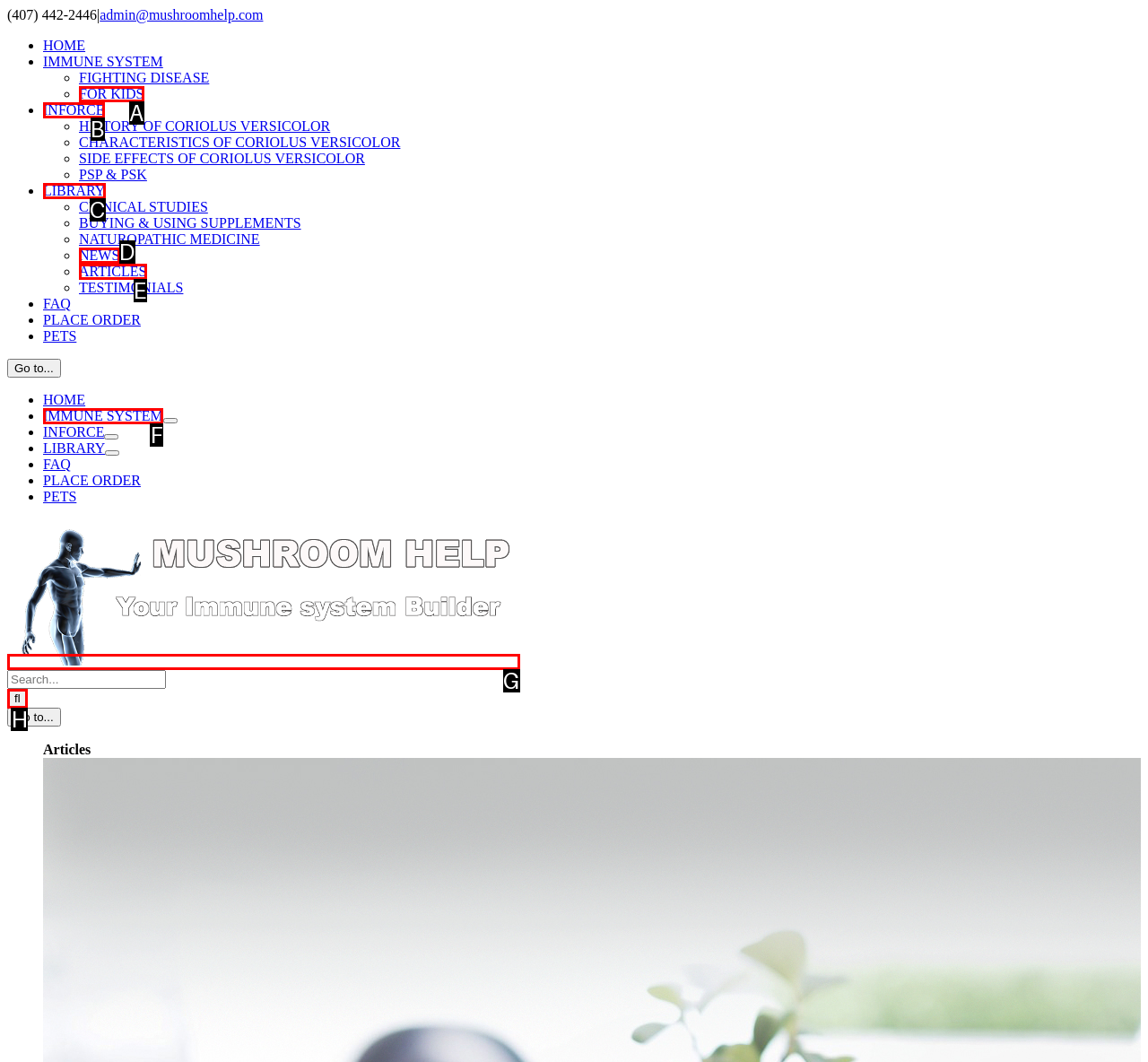Which HTML element matches the description: alt="Mushroom Help Logo"?
Reply with the letter of the correct choice.

G